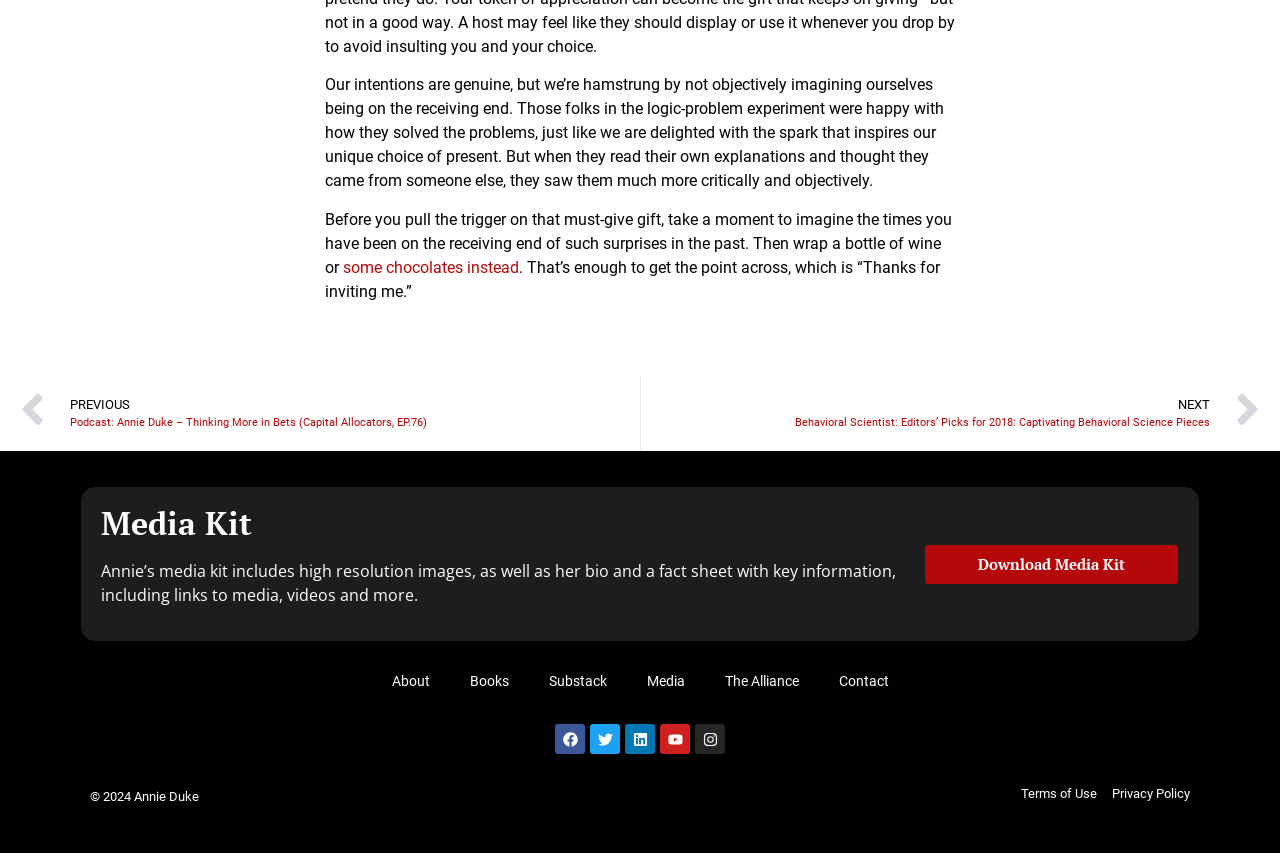Locate the bounding box coordinates of the area where you should click to accomplish the instruction: "go to previous podcast".

[0.016, 0.441, 0.5, 0.529]